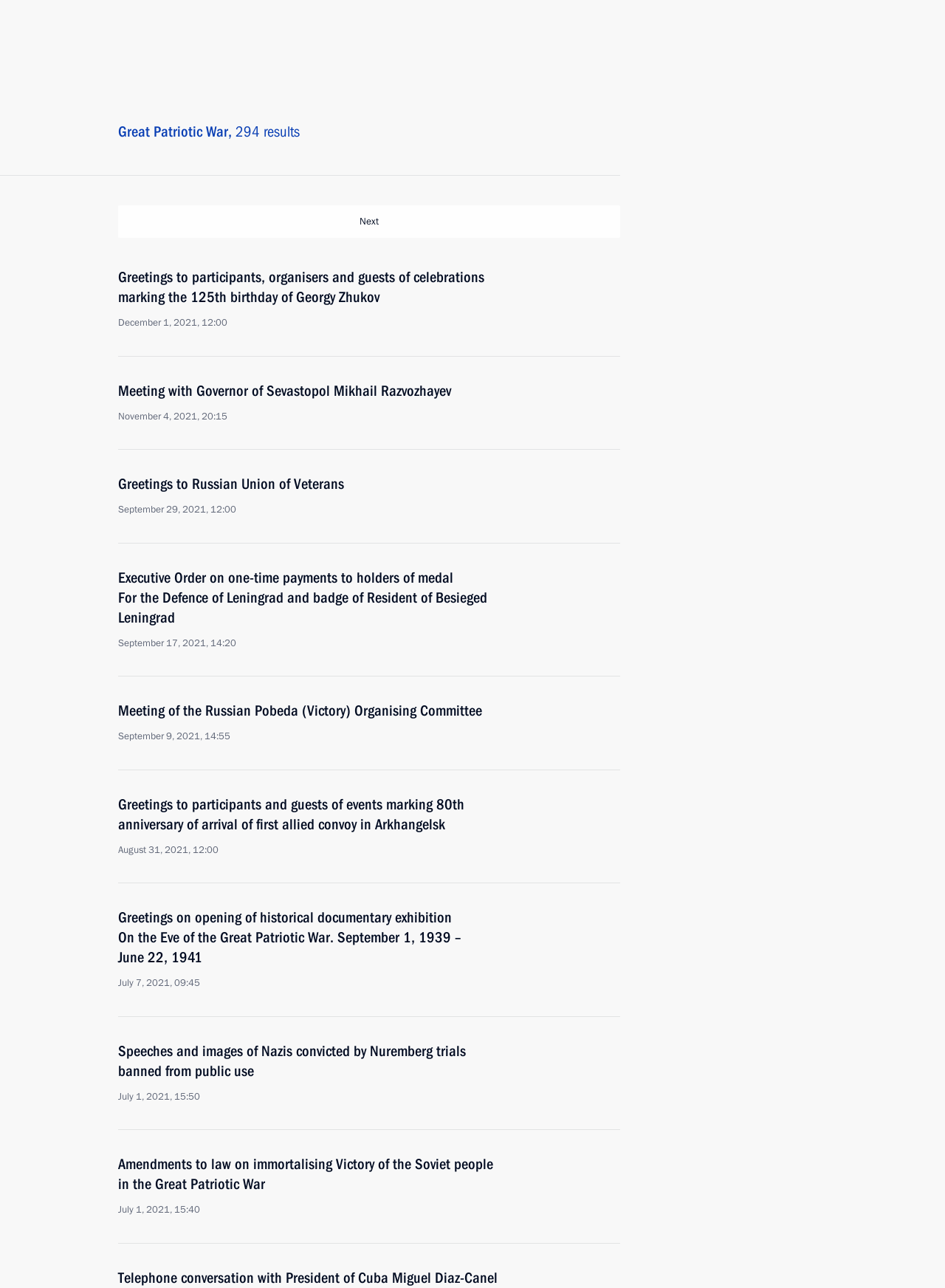What is the name of the president of Tajikistan?
Kindly give a detailed and elaborate answer to the question.

I found the answer by looking at the text content of the webpage, specifically the heading 'Meeting with President of Tajikistan Emomali Rahmon'.